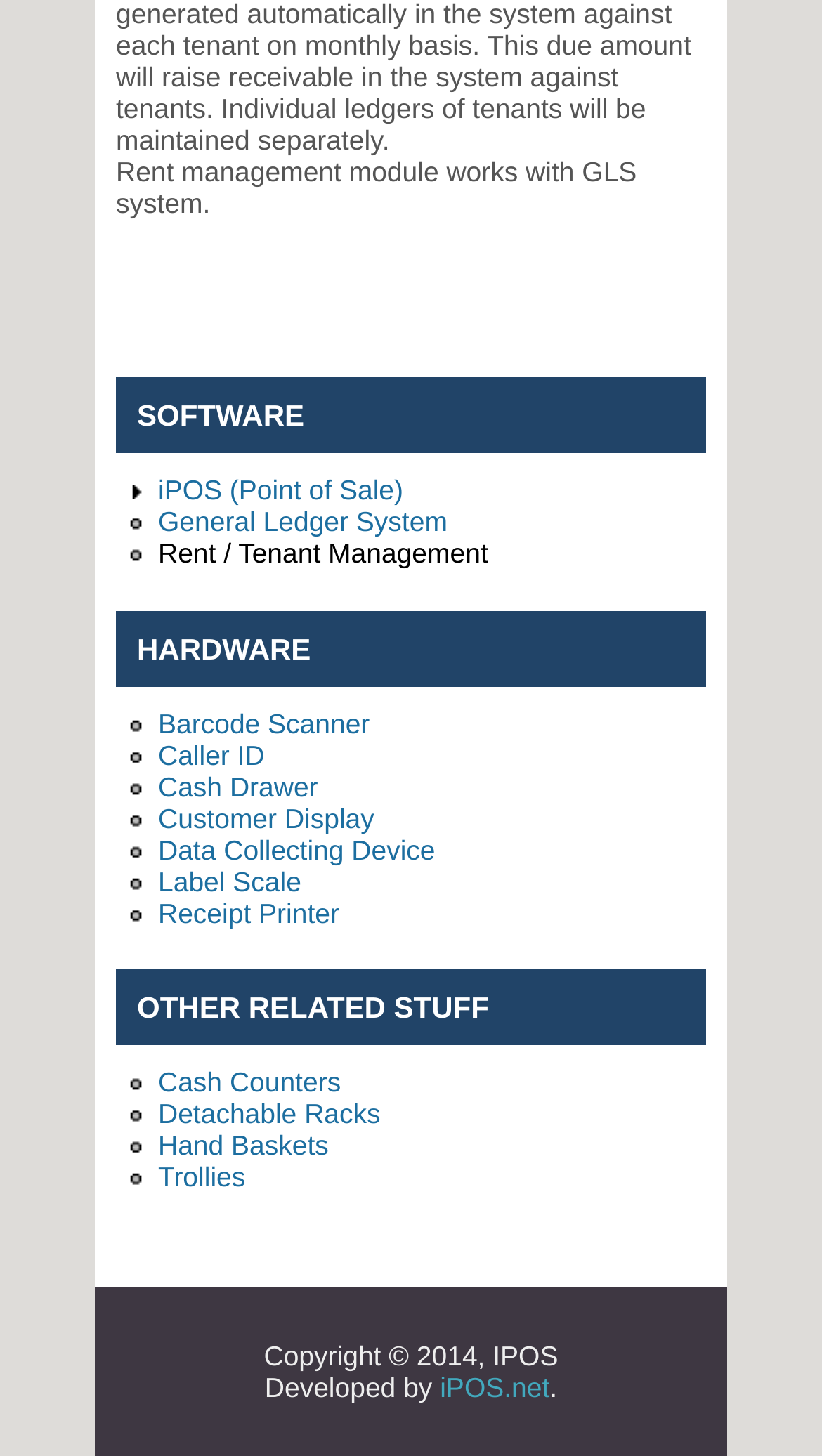Please respond in a single word or phrase: 
Who developed the website?

iPOS.net